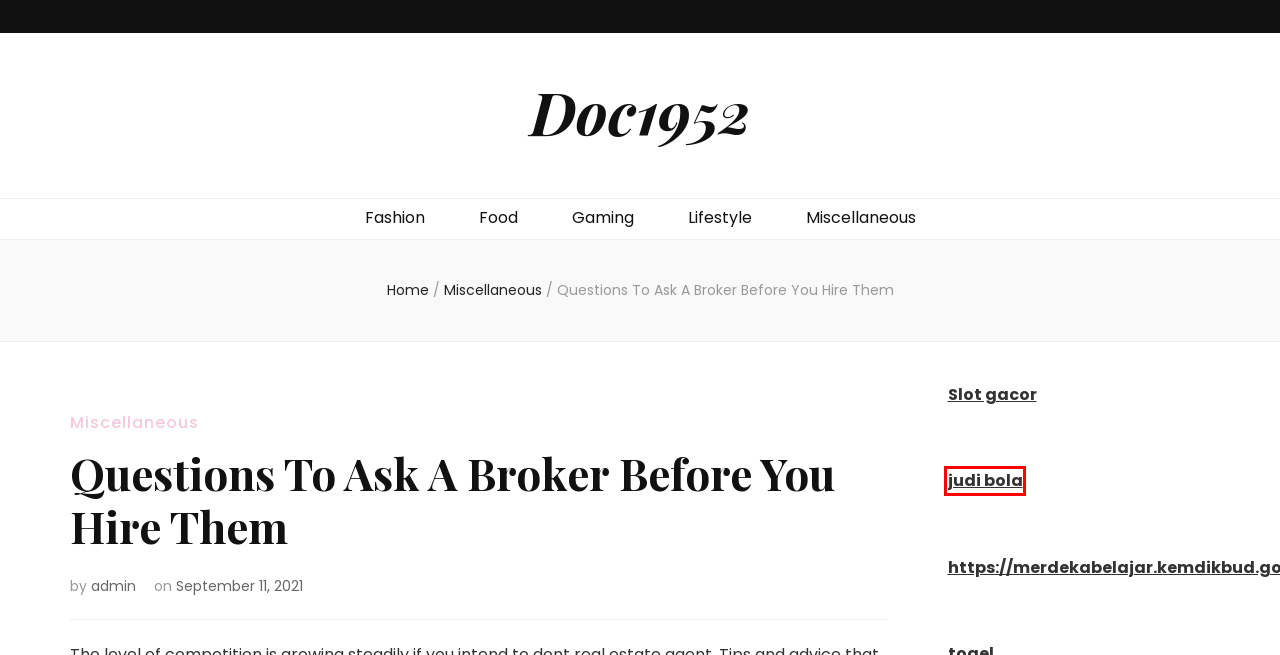Using the screenshot of a webpage with a red bounding box, pick the webpage description that most accurately represents the new webpage after the element inside the red box is clicked. Here are the candidates:
A. slot200: situs agen judi slot gacor online terbaik dan terpercaya
B. SBOBET: Daftar Dan Login Judi Taruhan Bola Sbobet88 Terpercaya
C. KAISAR328: Daftar 10 Situs Slot Gacor 2024 Jackpot Setiap Hari
D. OBITOTO - Situs Slot Gacor Gampang Menang Terbaru Maxwin Hari Ini
E. JPSLOT: Slot Online Gacor Hari Ini & Link Login JP Slot777 Terpercaya
F. Togel279 - Link Login Penjualan Situs Pasar Game Online Terlaris Di Indonesia 2024
G. HERO138: Link Situs Judi Slot Gacor 2024 Terpercaya Hari Ini
H. SBOBET88: Daftar Judi Bola Online Di Agen Link SBOBET Terpercaya 2024

B